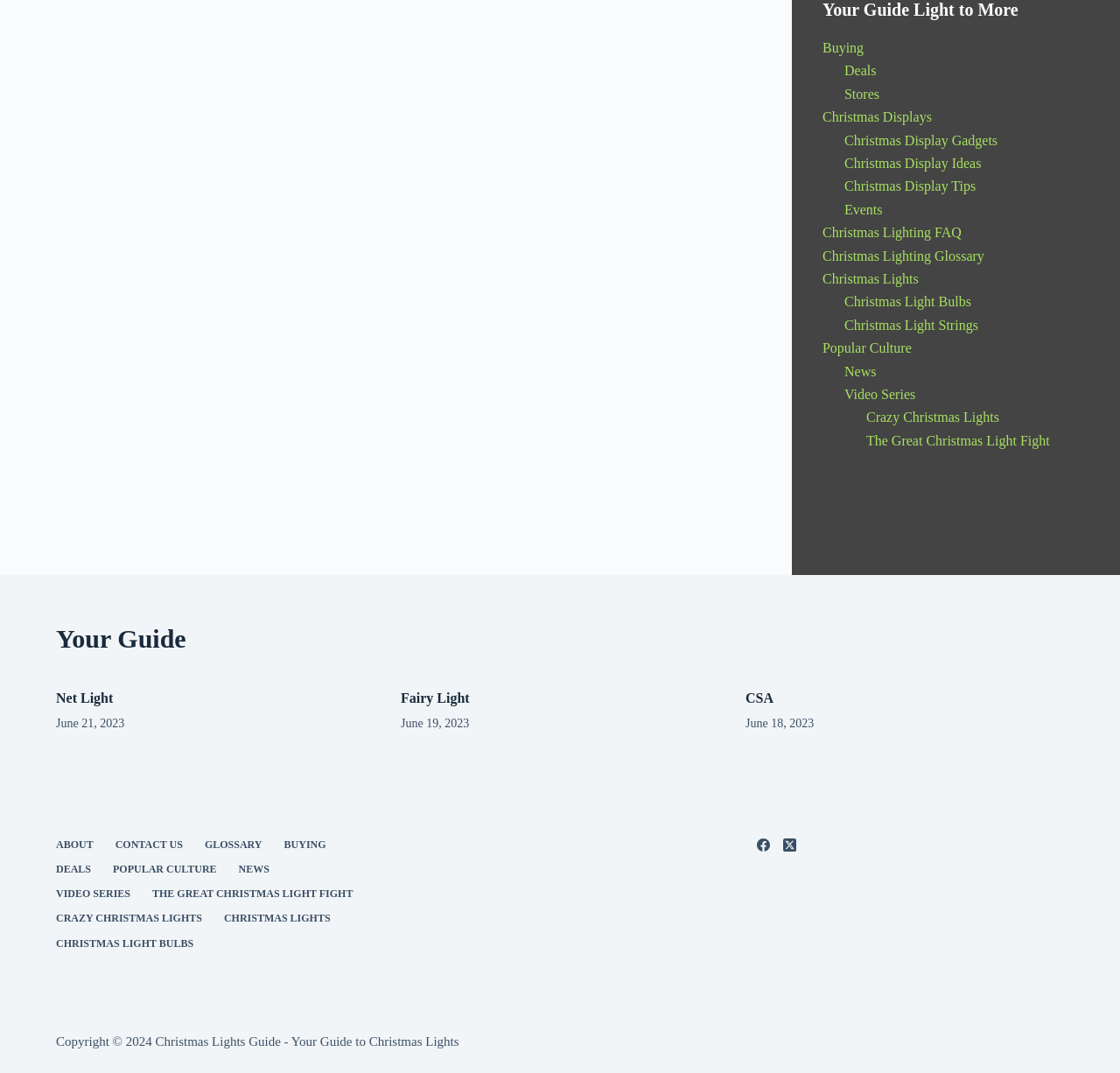Use a single word or phrase to answer this question: 
What is the purpose of the 'Buying' link?

To buy Christmas lights